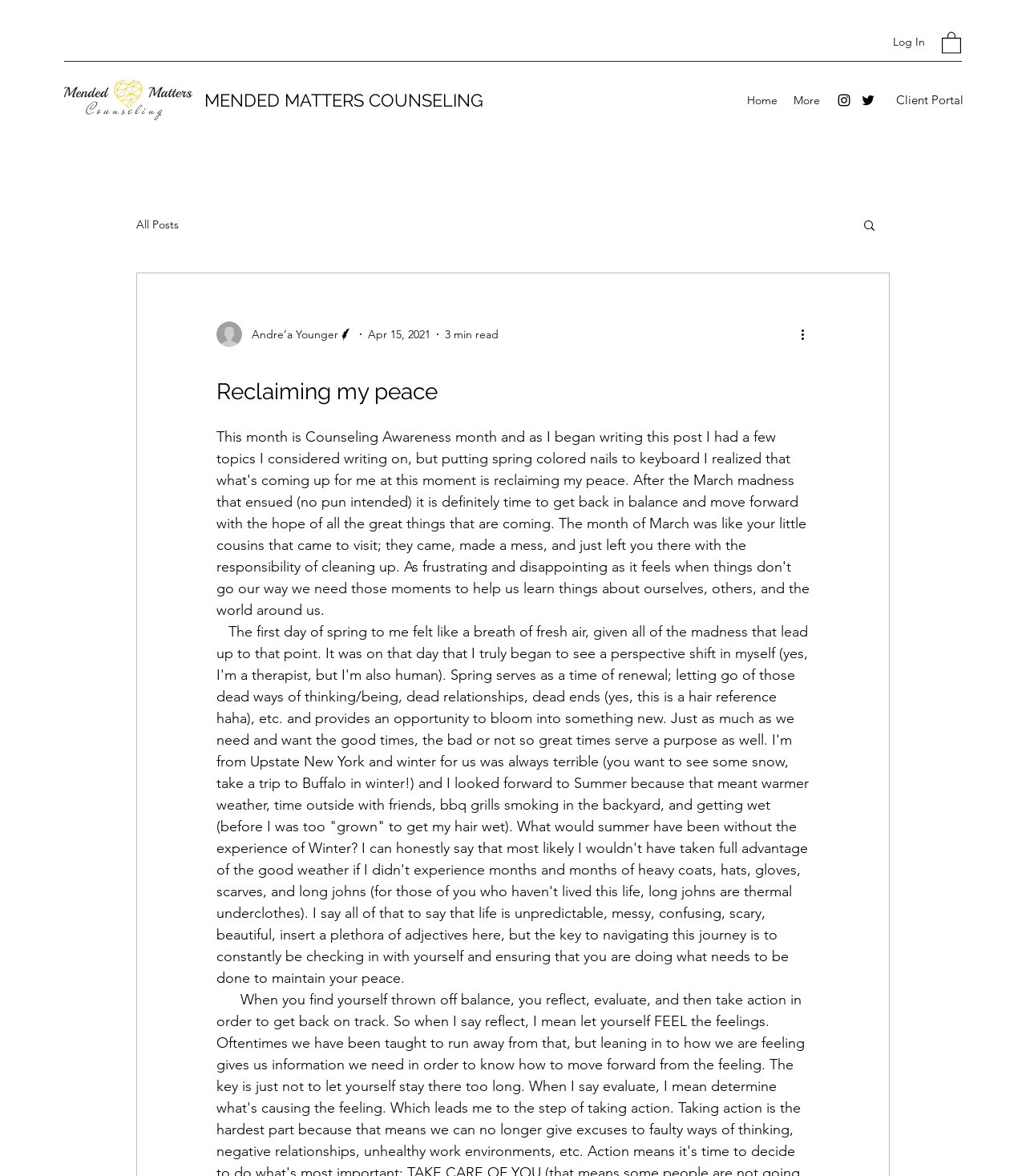Specify the bounding box coordinates for the region that must be clicked to perform the given instruction: "Check the client portal".

[0.873, 0.076, 0.939, 0.095]